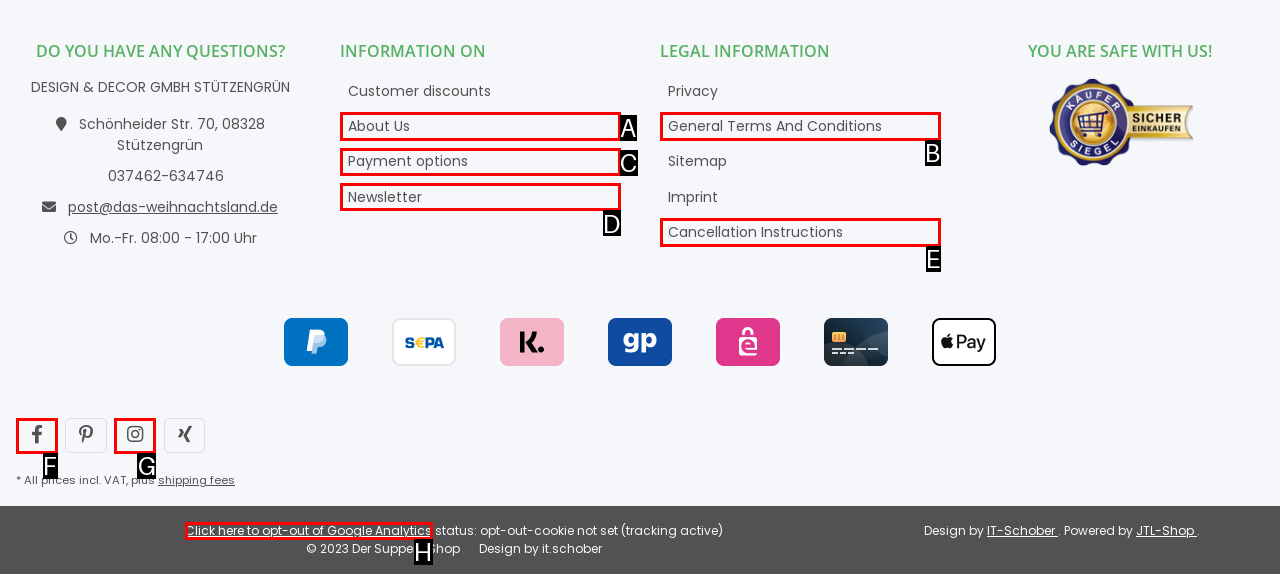Based on the description: General Terms And Conditions, select the HTML element that best fits. Reply with the letter of the correct choice from the options given.

B